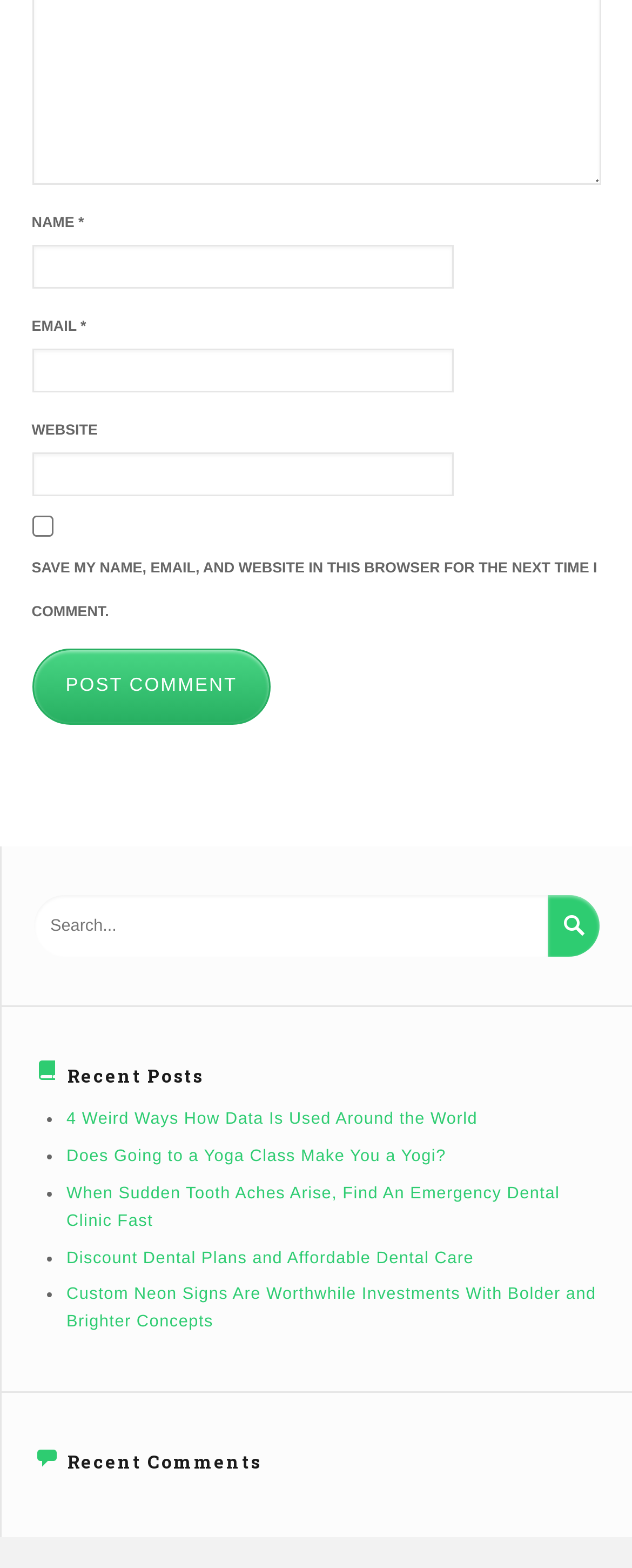Identify the bounding box coordinates of the region I need to click to complete this instruction: "Search for something".

[0.054, 0.571, 0.867, 0.611]